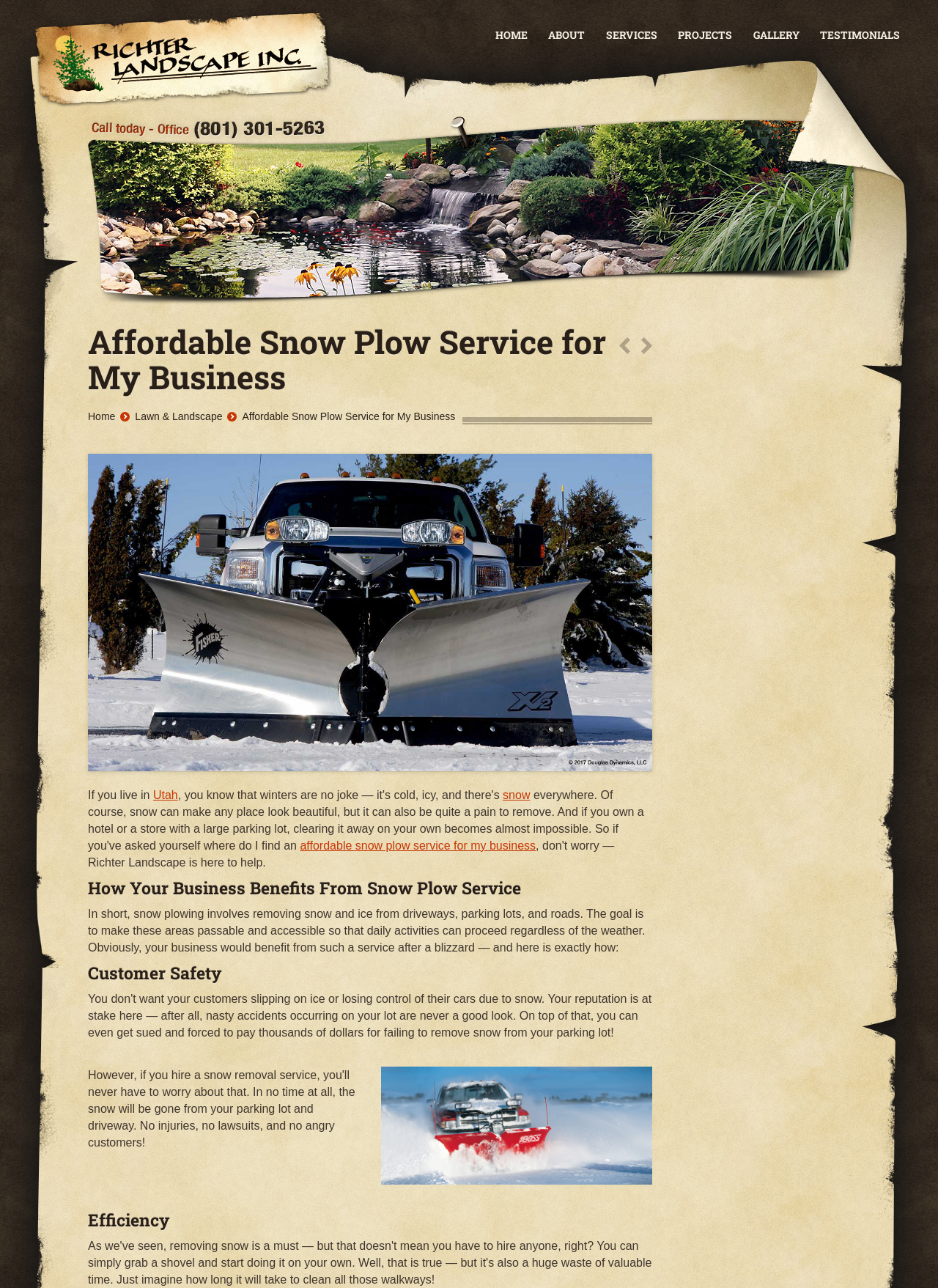Identify the bounding box coordinates of the clickable region required to complete the instruction: "Click the HOME link". The coordinates should be given as four float numbers within the range of 0 and 1, i.e., [left, top, right, bottom].

[0.519, 0.017, 0.572, 0.038]